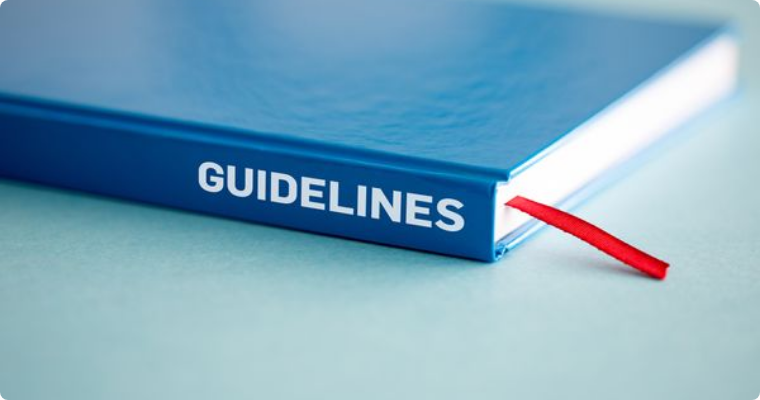Examine the image and give a thorough answer to the following question:
What is the color of the ribbon bookmark?

The book is partially closed, revealing a red ribbon bookmark peeking out from the pages, suggesting that it may hold important information, and the color of the ribbon bookmark is red.